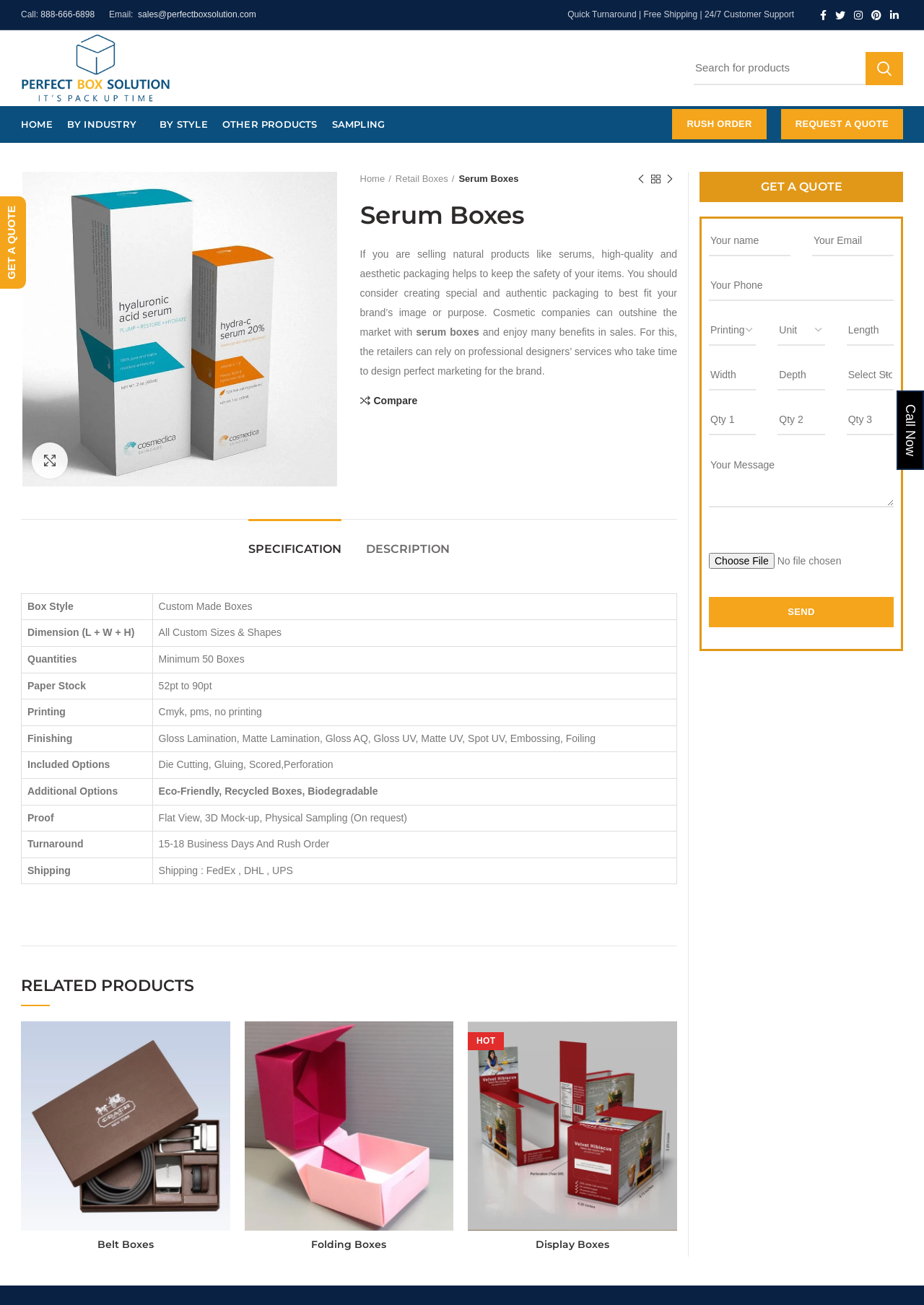Elaborate on the different components and information displayed on the webpage.

This webpage is about custom printed serum boxes for cosmetics, skincare, and beauty products. At the top, there is a header section with contact information, including a phone number, email address, and social media links. Below the header, there is a navigation menu with links to different sections of the website, such as "Home", "By Industry", "By Style", and "Other Products".

The main content of the page is divided into several sections. The first section has a heading "Serum Boxes" and a brief introduction to the importance of custom packaging for cosmetic companies. Below the introduction, there is a table with specifications for the custom boxes, including box style, dimension, quantities, paper stock, printing, finishing, and included options.

To the left of the table, there is a figure with an image of a serum box, and a link to enlarge the image. Above the table, there is a breadcrumb navigation showing the current page location, with links to "Home" and "Retail Boxes".

On the right side of the page, there are links to "Previous product" and "Next product", as well as a search bar with a button to search for products. At the bottom of the page, there is a call-to-action button "Call Now" and a link to "Request a Quote".

Throughout the page, there are several links to other sections of the website, such as "RUSH ORDER", "SAMPLING", and "SPECIFICATION". The overall layout of the page is clean and organized, with clear headings and concise text.